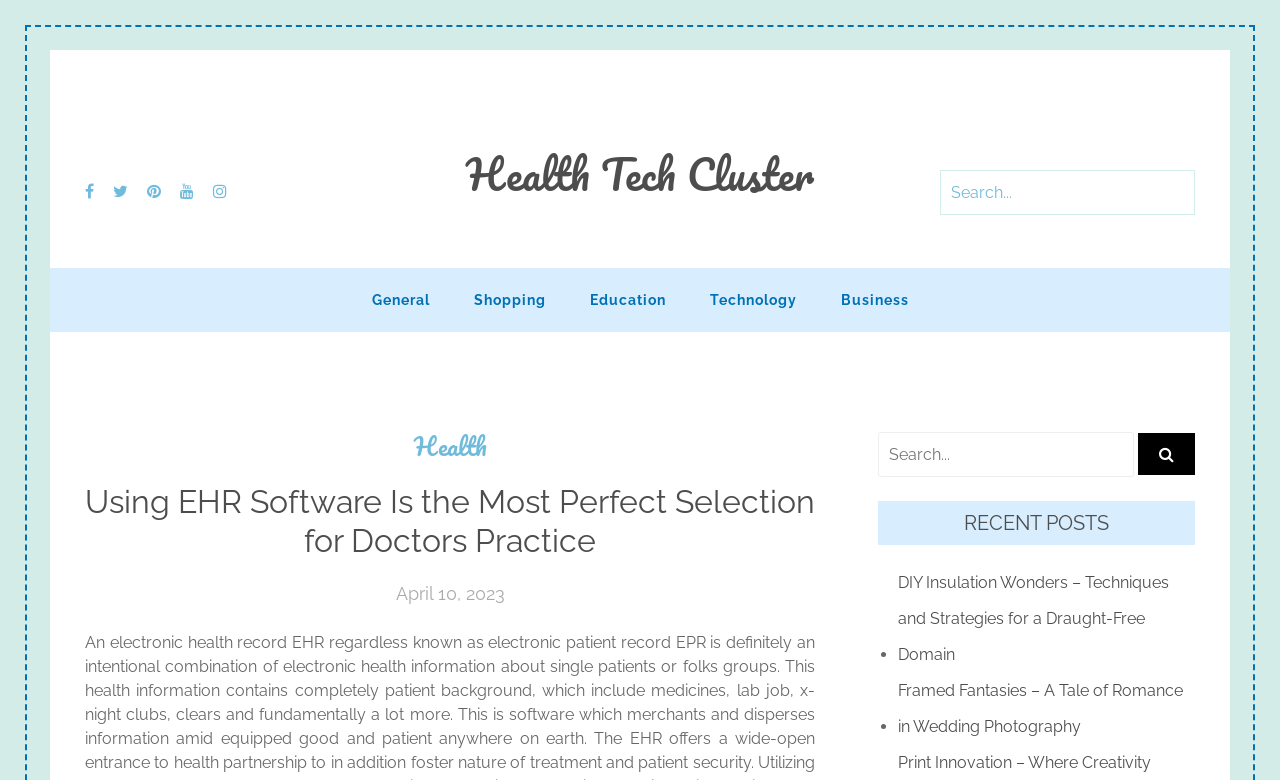Extract the bounding box coordinates of the UI element described by: "Health Tech Cluster". The coordinates should include four float numbers ranging from 0 to 1, e.g., [left, top, right, bottom].

[0.364, 0.192, 0.636, 0.254]